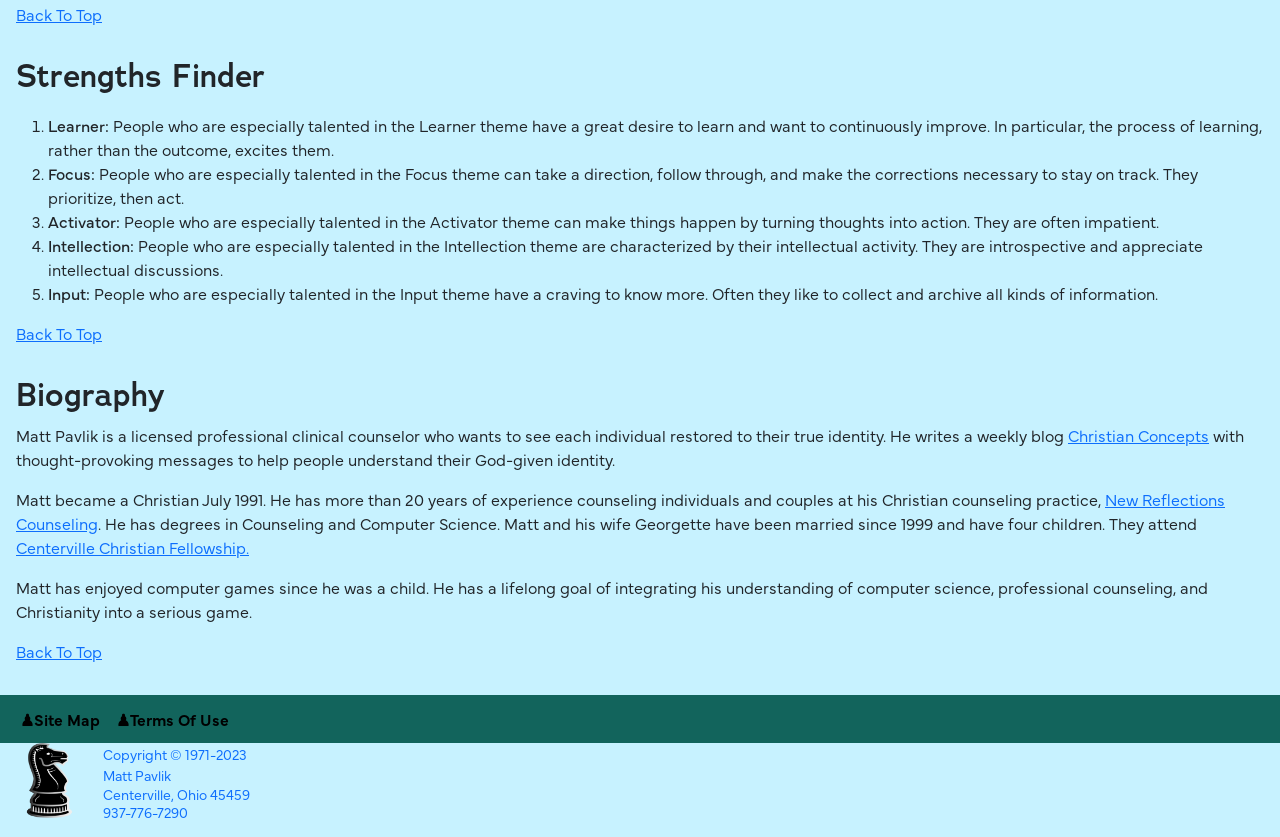What is the name of the church that Matt and his wife attend?
Look at the image and provide a detailed response to the question.

The answer can be found in the 'Biography' section, where it is mentioned that 'They attend Centerville Christian Fellowship'.